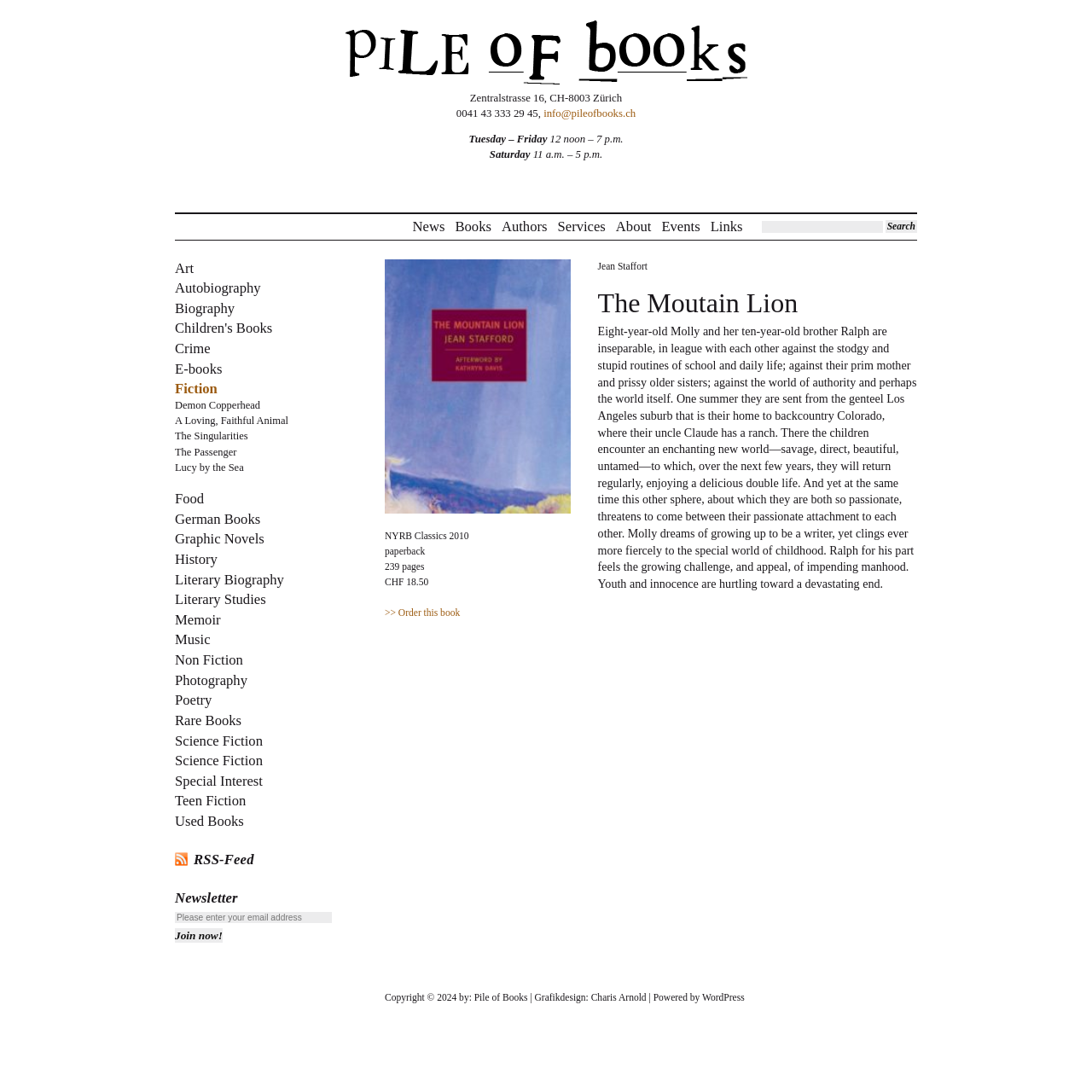What is the address of Pile of Books?
From the screenshot, supply a one-word or short-phrase answer.

Zentralstrasse 16, CH-8003 Zürich